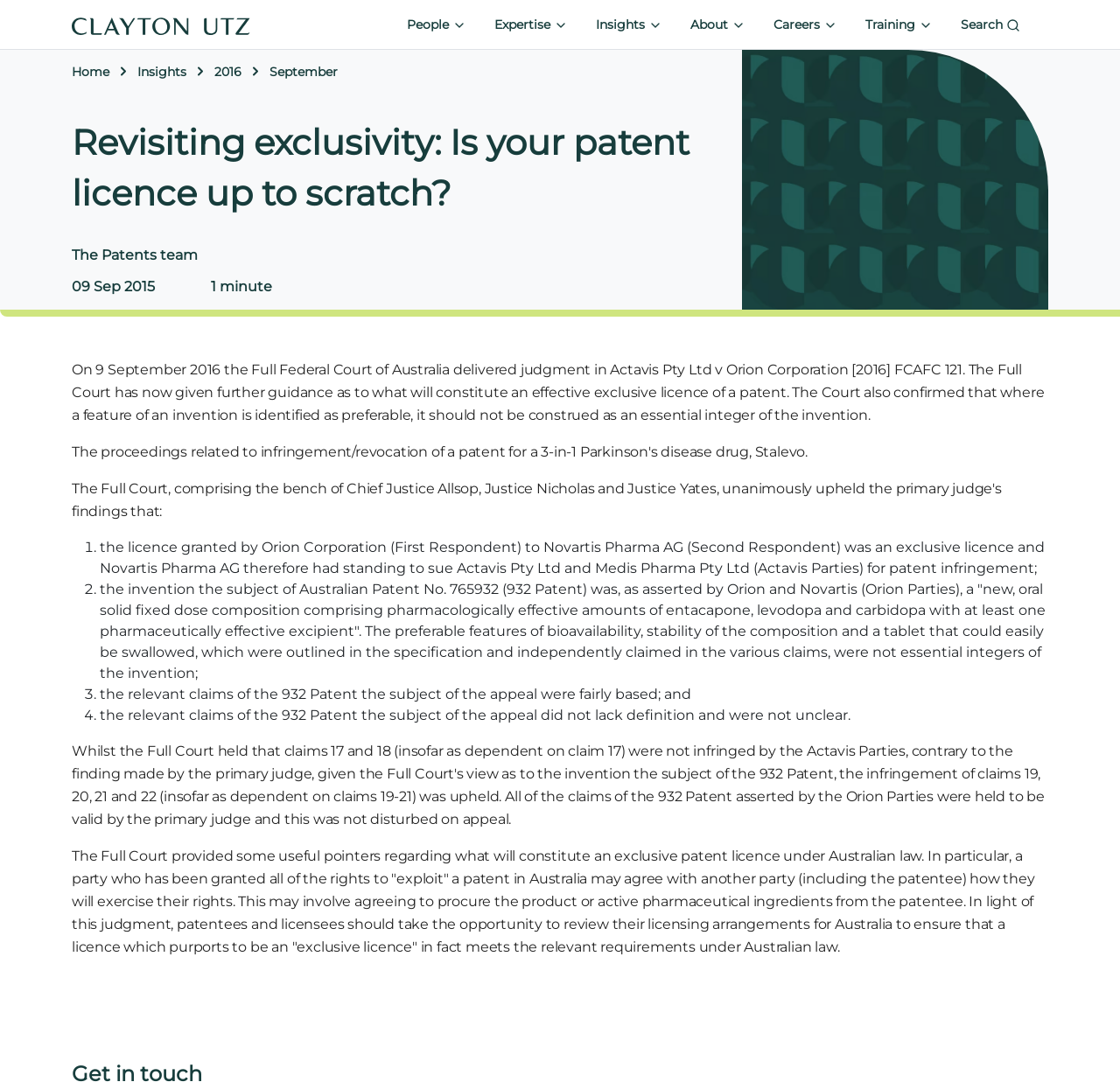Determine the bounding box coordinates of the element's region needed to click to follow the instruction: "Click the 'Insights' button". Provide these coordinates as four float numbers between 0 and 1, formatted as [left, top, right, bottom].

[0.526, 0.008, 0.598, 0.037]